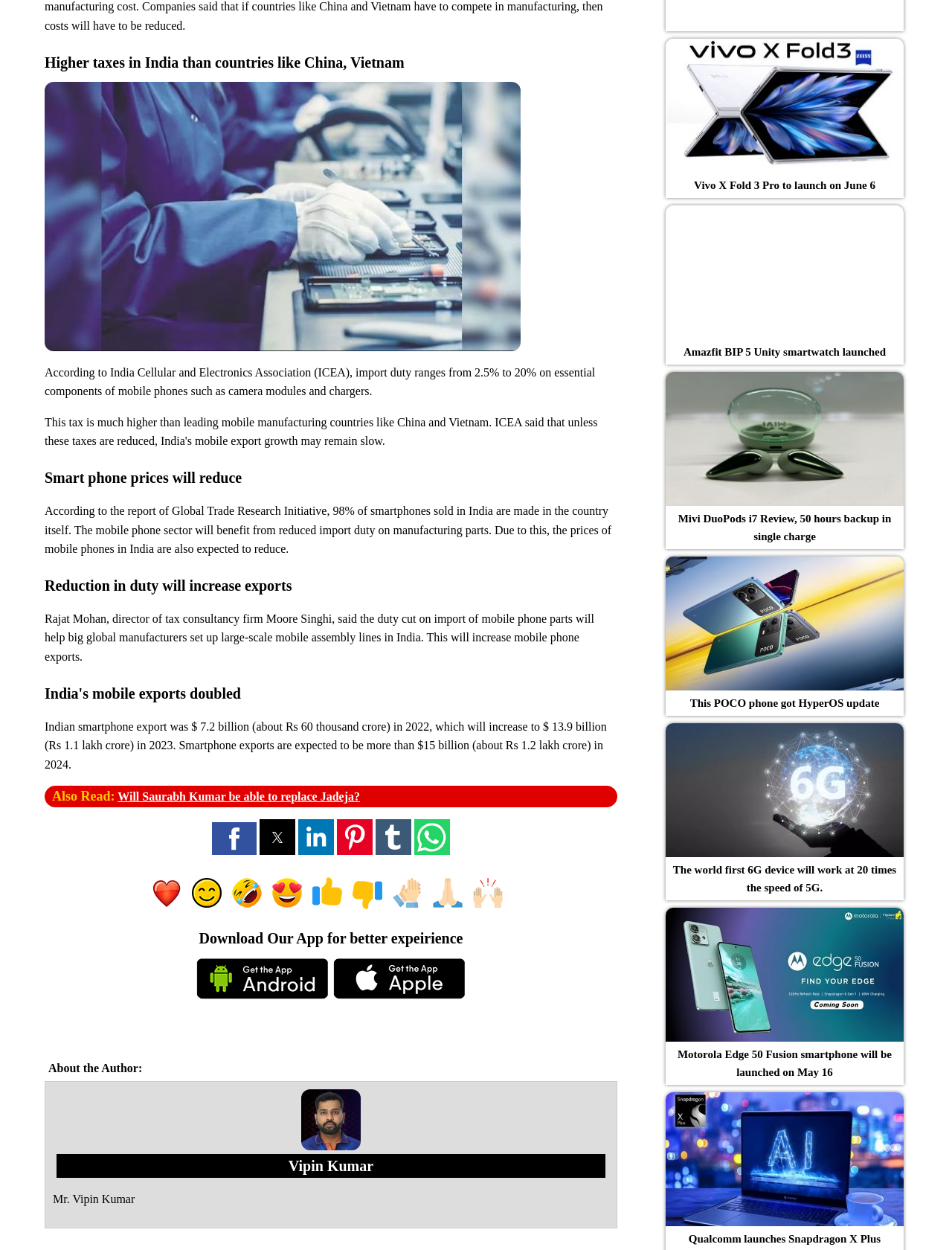Given the following UI element description: "Healthy at work", find the bounding box coordinates in the webpage screenshot.

None